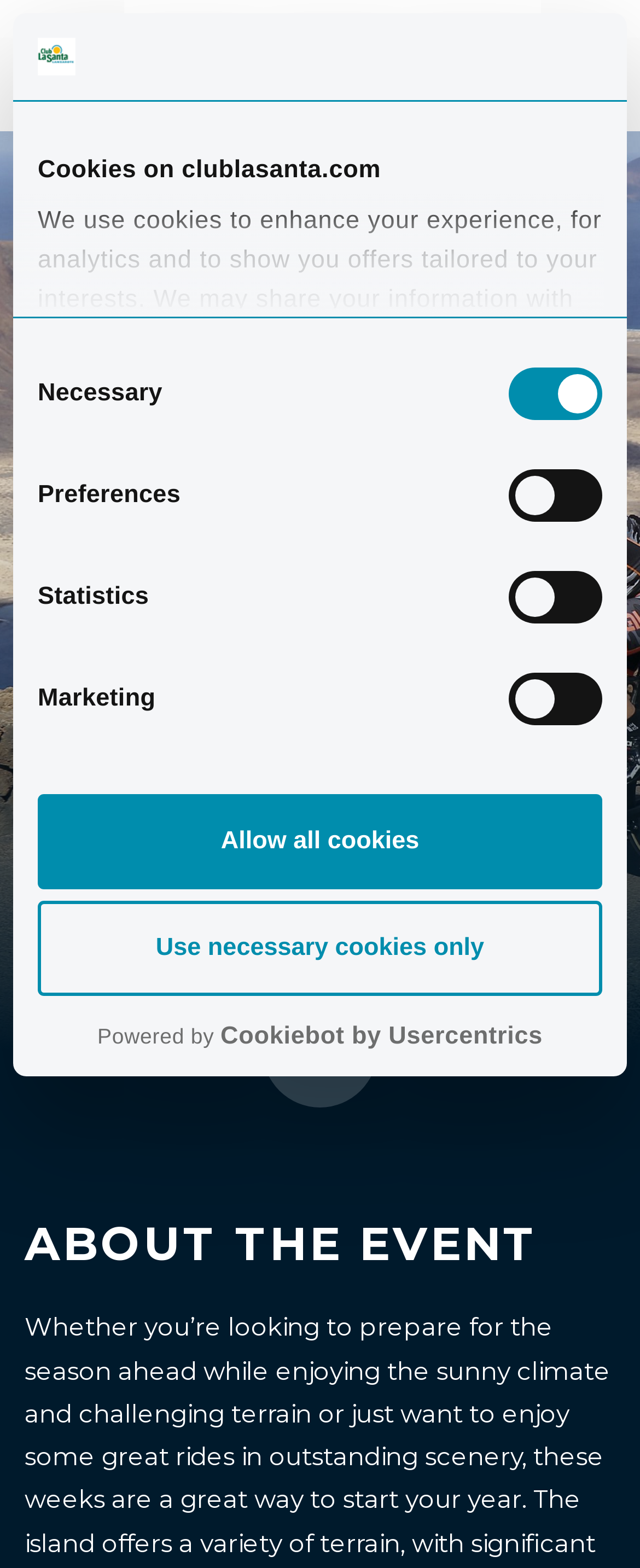Highlight the bounding box coordinates of the element that should be clicked to carry out the following instruction: "Check Privacy Policy". The coordinates must be given as four float numbers ranging from 0 to 1, i.e., [left, top, right, bottom].

None